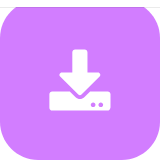Elaborate on the image with a comprehensive description.

The image features a prominent download icon set against a vibrant purple background. The icon depicts a downward-facing arrow positioned above a stylized document or file shape, symbolizing the action of downloading software or files. This graphic is likely associated with the download functionality on the Nikon Industrial Metrology landing page, emphasizing the ease of accessing software resources for users. The design is simple yet effectively communicates the purpose of initiating a download, appealing to users looking to obtain the NIS-Elements Viewer software or related tools.